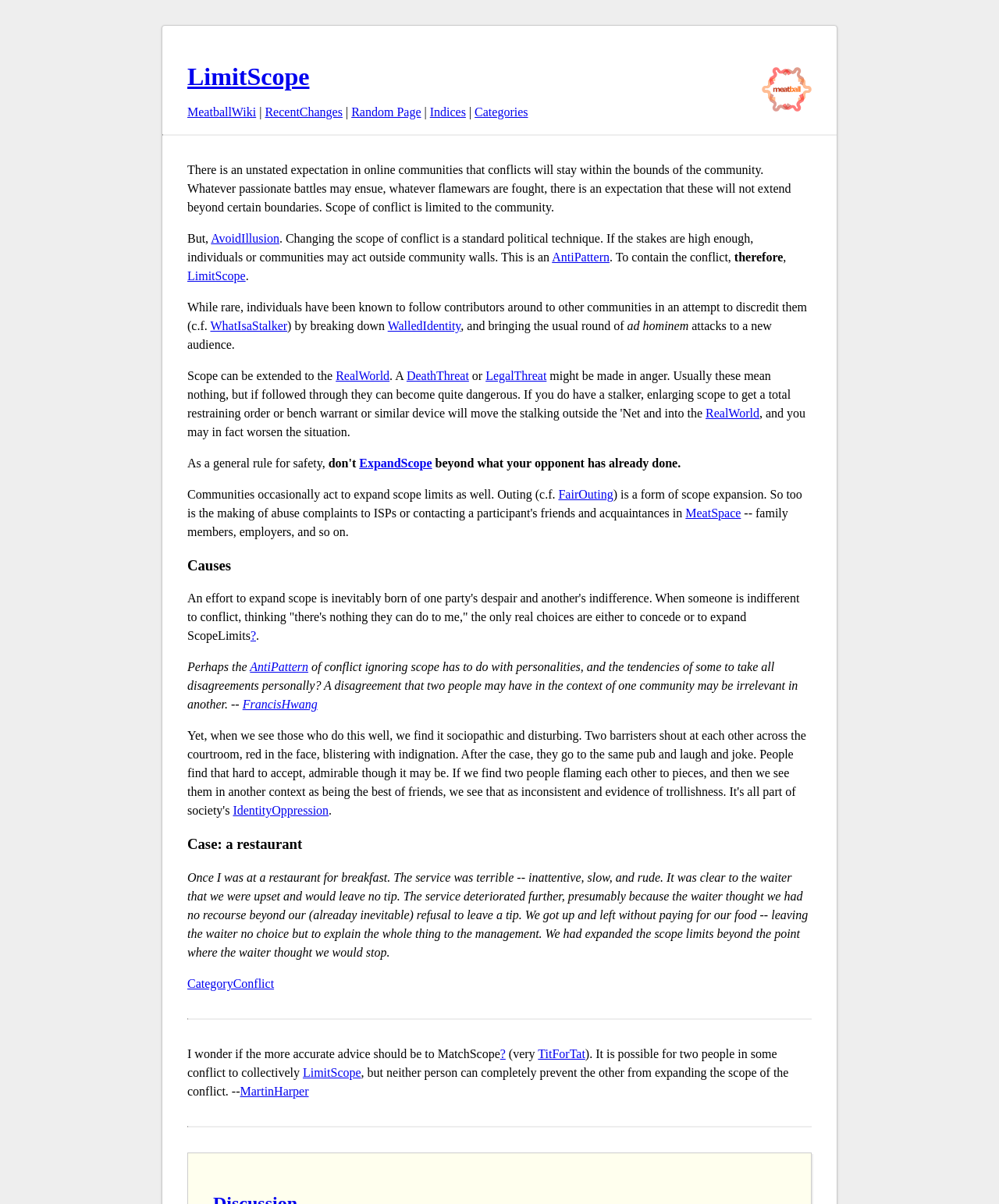Locate the bounding box coordinates of the element that needs to be clicked to carry out the instruction: "Click on the 'LimitScope' link". The coordinates should be given as four float numbers ranging from 0 to 1, i.e., [left, top, right, bottom].

[0.188, 0.052, 0.31, 0.075]